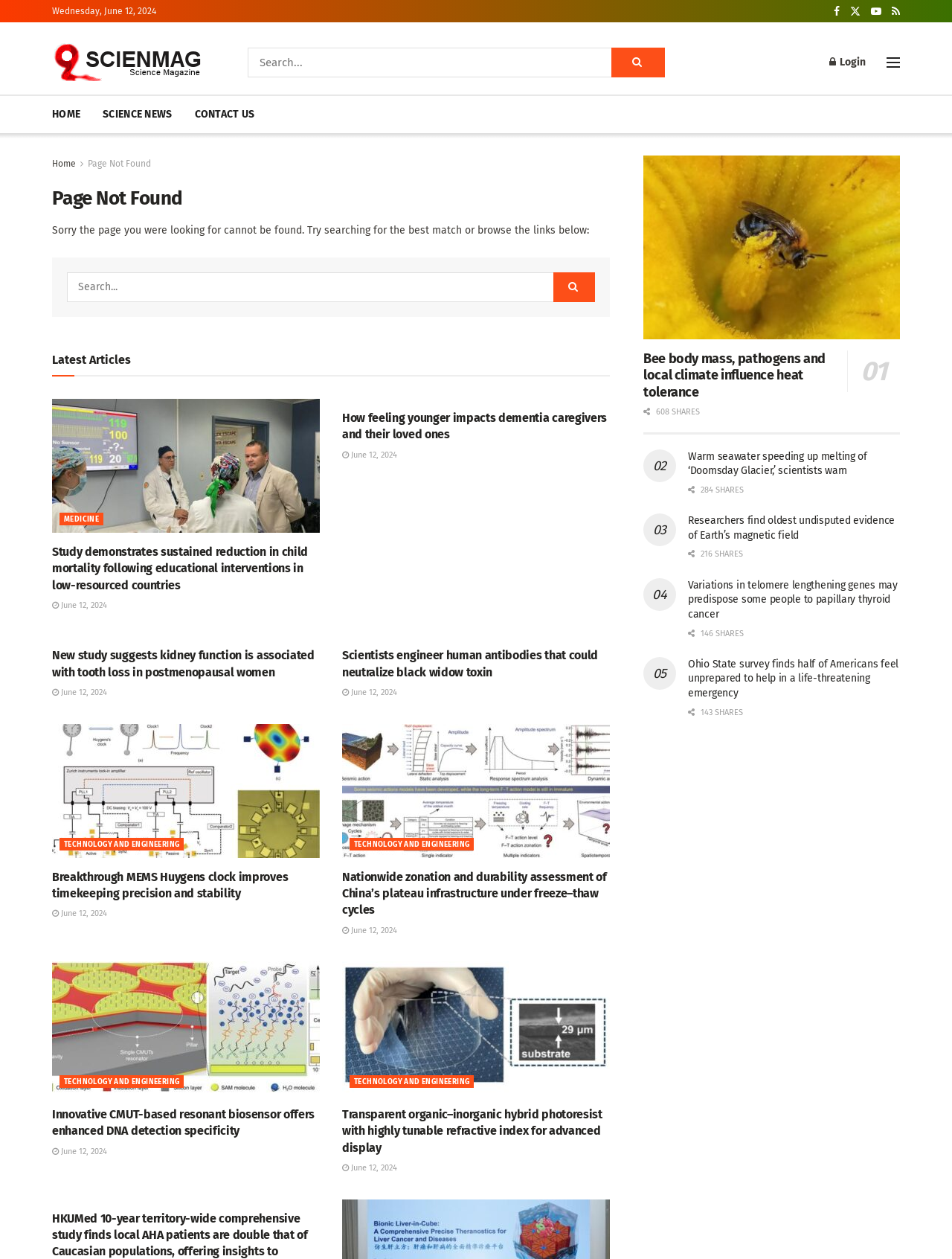Identify the bounding box coordinates of the element that should be clicked to fulfill this task: "Click on the Science link". The coordinates should be provided as four float numbers between 0 and 1, i.e., [left, top, right, bottom].

[0.055, 0.034, 0.216, 0.064]